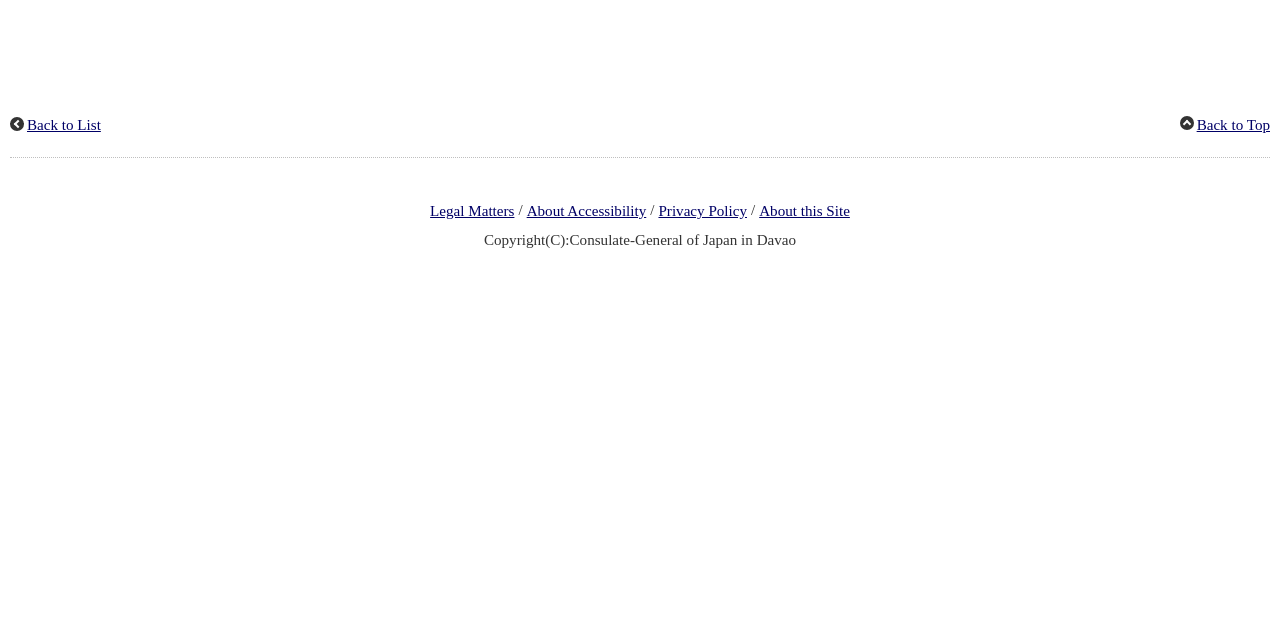Find and provide the bounding box coordinates for the UI element described with: "October 2022".

None